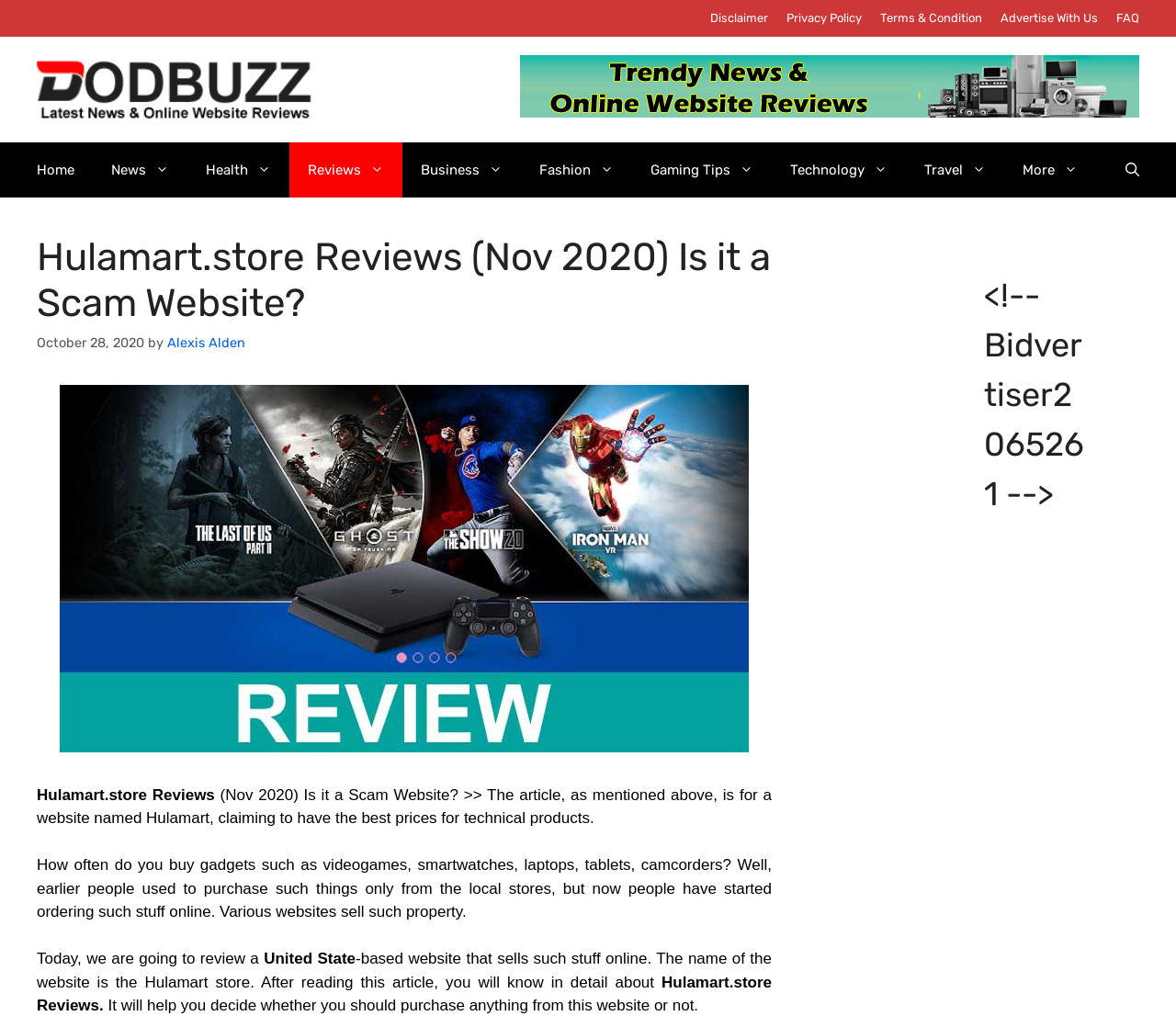Using details from the image, please answer the following question comprehensively:
Who is the author of the article?

The author of the article is Alexis Alden, which is obtained from the link 'Alexis Alden' in the header section of the webpage.